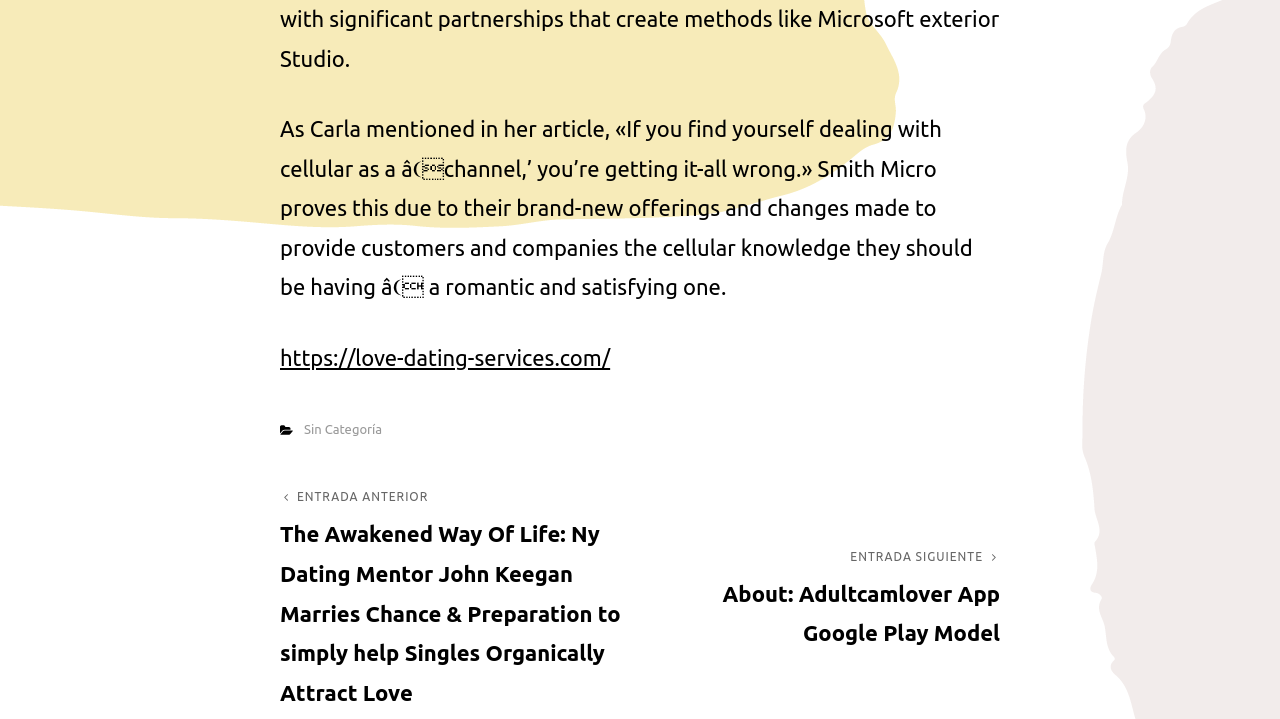What is the name of the dating mentor mentioned?
We need a detailed and meticulous answer to the question.

The name of the dating mentor is mentioned in the link 'Entrada anterior The Awakened Way Of Life: Ny Dating Mentor John Keegan Marries Chance & Preparation to simply help Singles Organically Attract Love'.